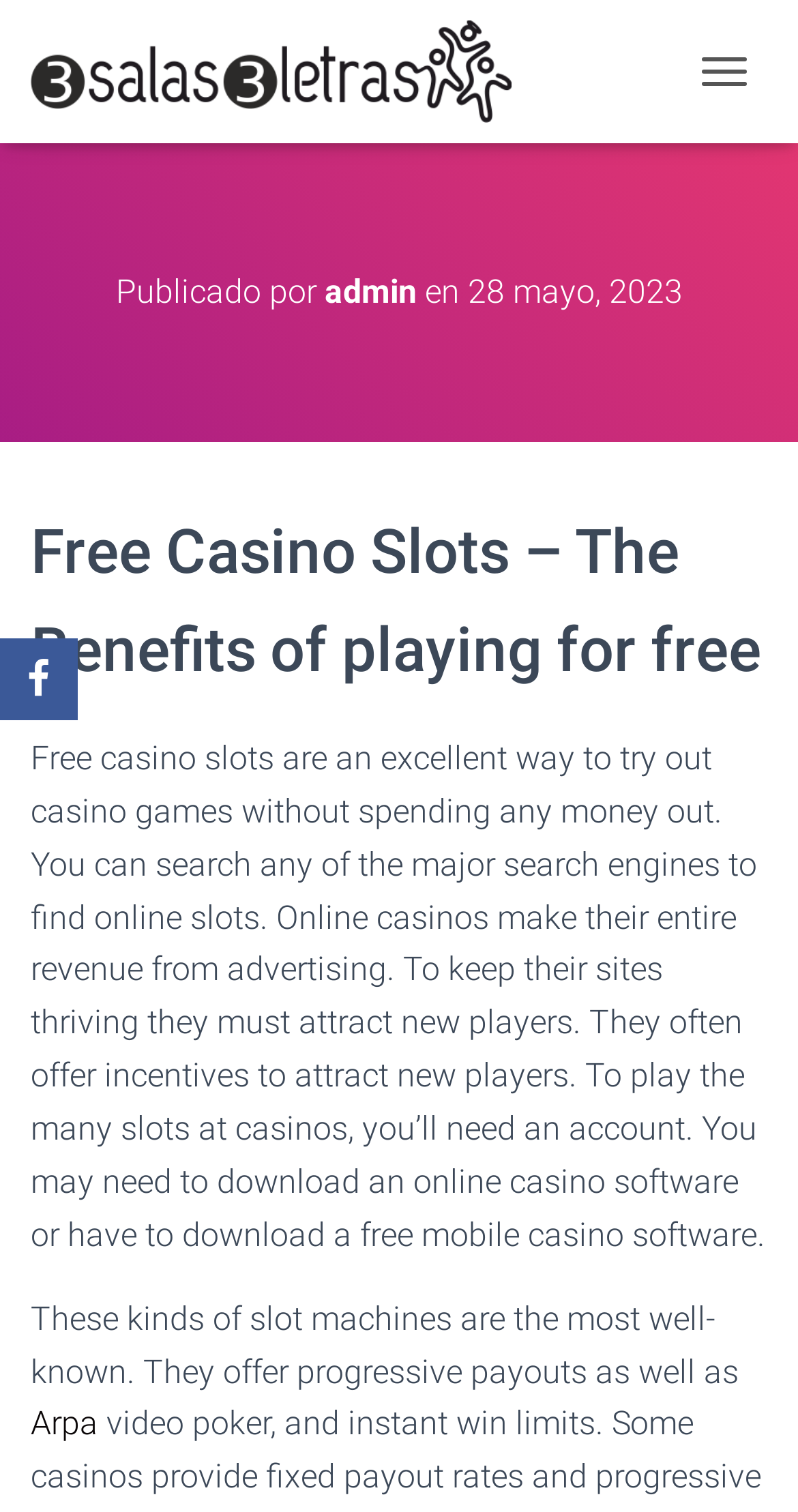Provide the bounding box coordinates for the specified HTML element described in this description: "parent_node: CAMBIAR MODO DE NAVEGACIÓN". The coordinates should be four float numbers ranging from 0 to 1, in the format [left, top, right, bottom].

[0.833, 0.811, 0.962, 0.878]